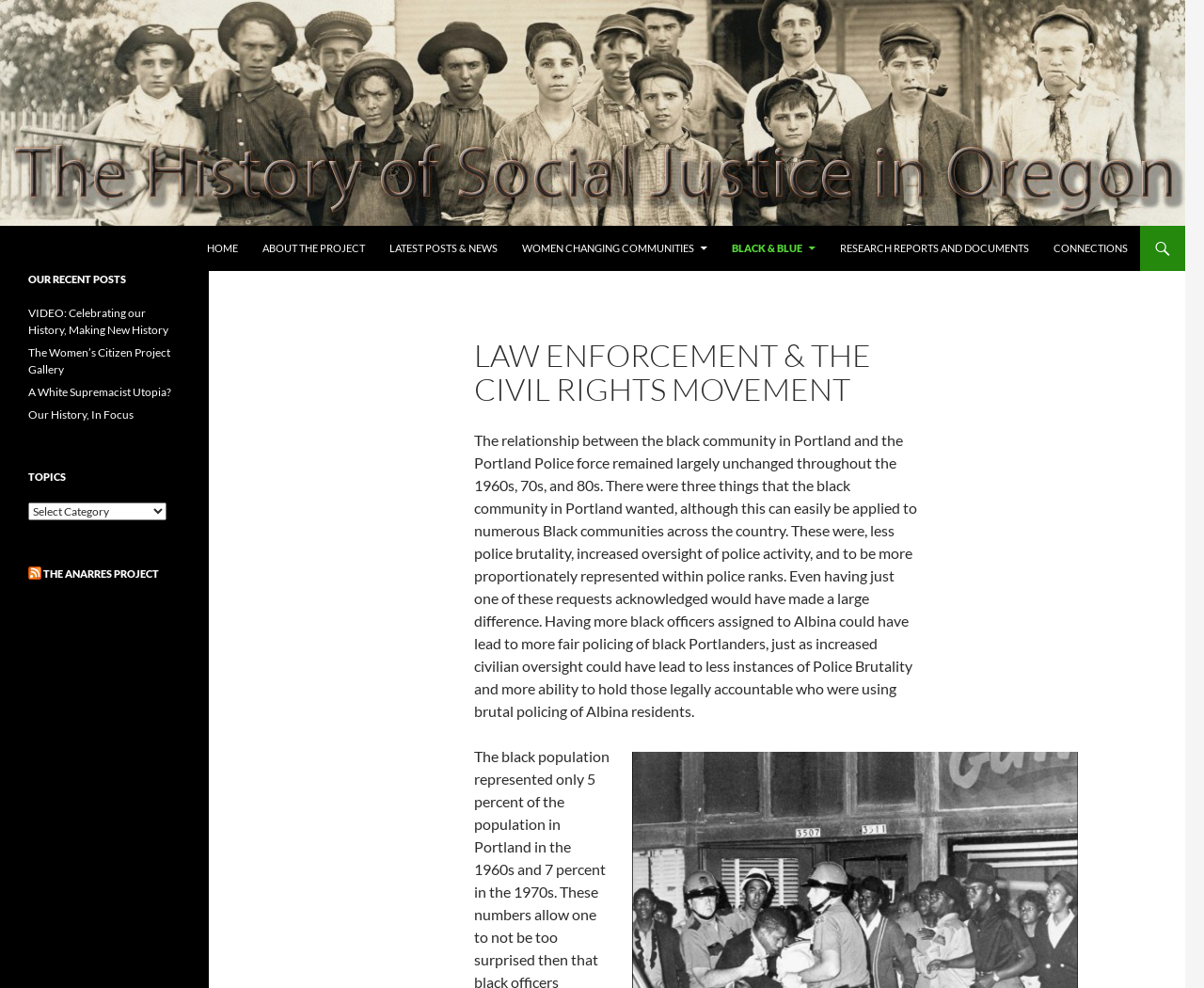Pinpoint the bounding box coordinates of the area that must be clicked to complete this instruction: "Click on the 'HOME' link".

[0.162, 0.229, 0.207, 0.274]